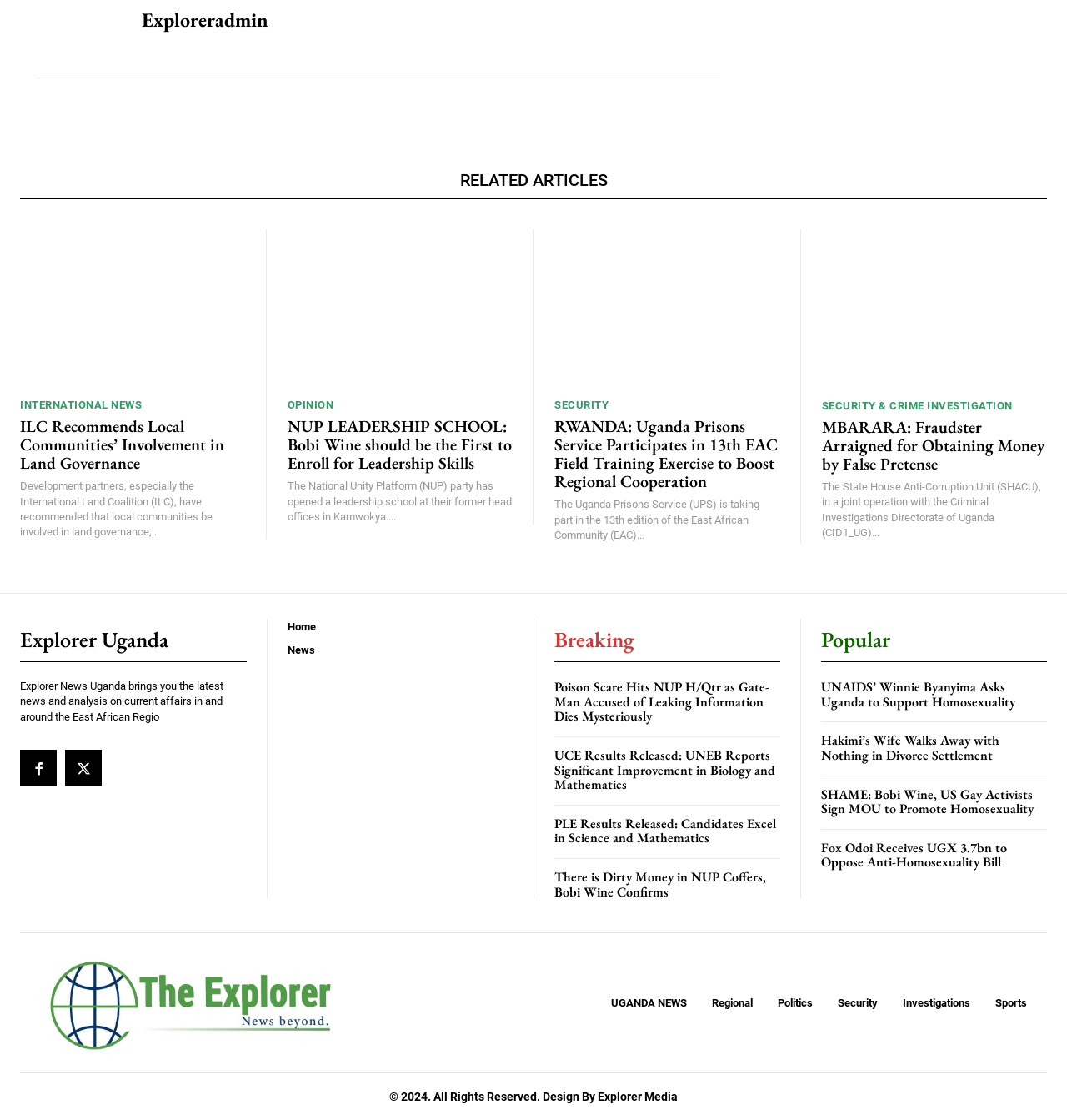How many categories are listed at the top of the page?
Please answer the question as detailed as possible.

I counted the number of link elements at the top of the page, which are 'Home', 'News', 'UGANDA NEWS', 'Regional', 'Politics', and 'Security', and found that there are 6 categories listed.